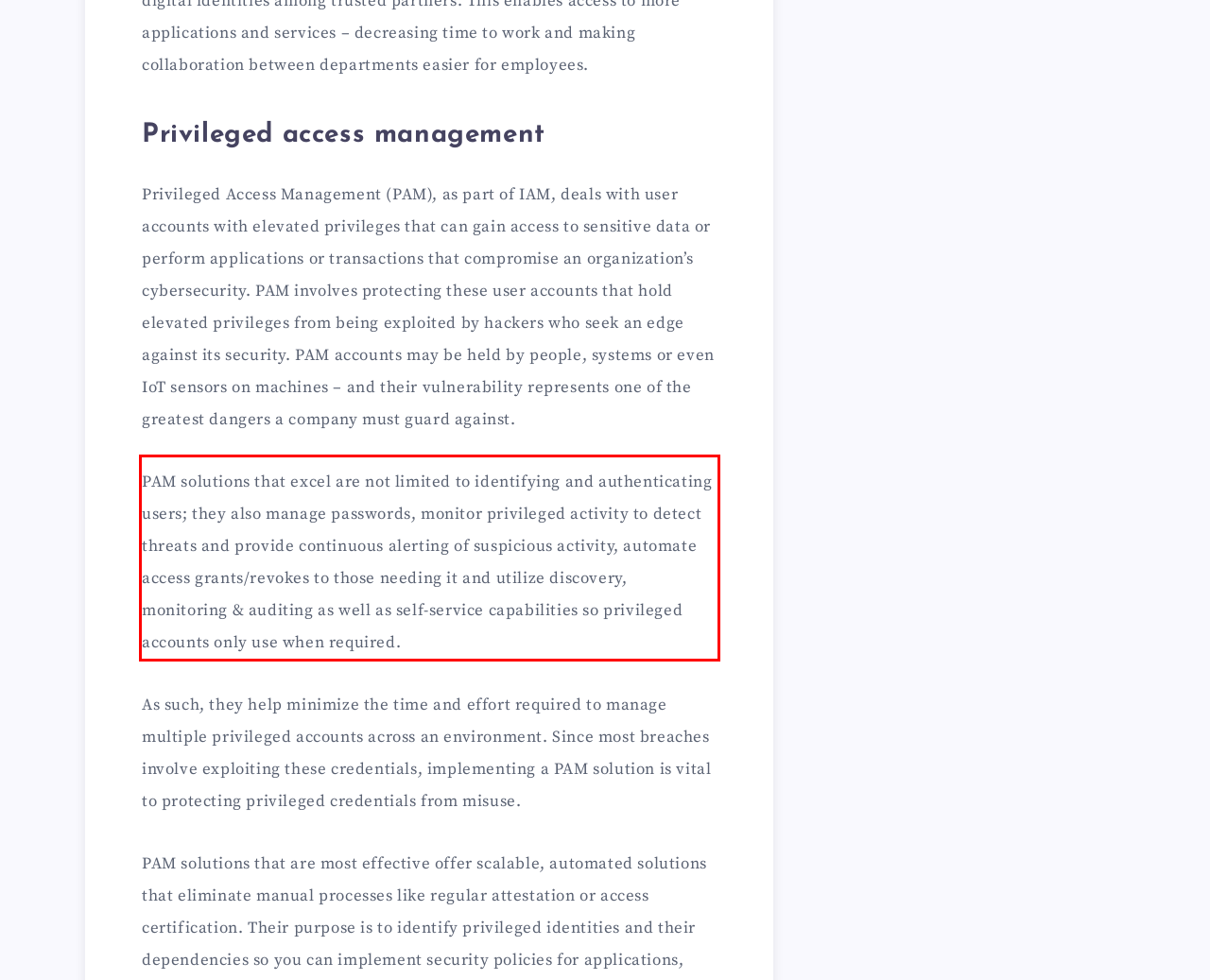Observe the screenshot of the webpage that includes a red rectangle bounding box. Conduct OCR on the content inside this red bounding box and generate the text.

PAM solutions that excel are not limited to identifying and authenticating users; they also manage passwords, monitor privileged activity to detect threats and provide continuous alerting of suspicious activity, automate access grants/revokes to those needing it and utilize discovery, monitoring & auditing as well as self-service capabilities so privileged accounts only use when required.